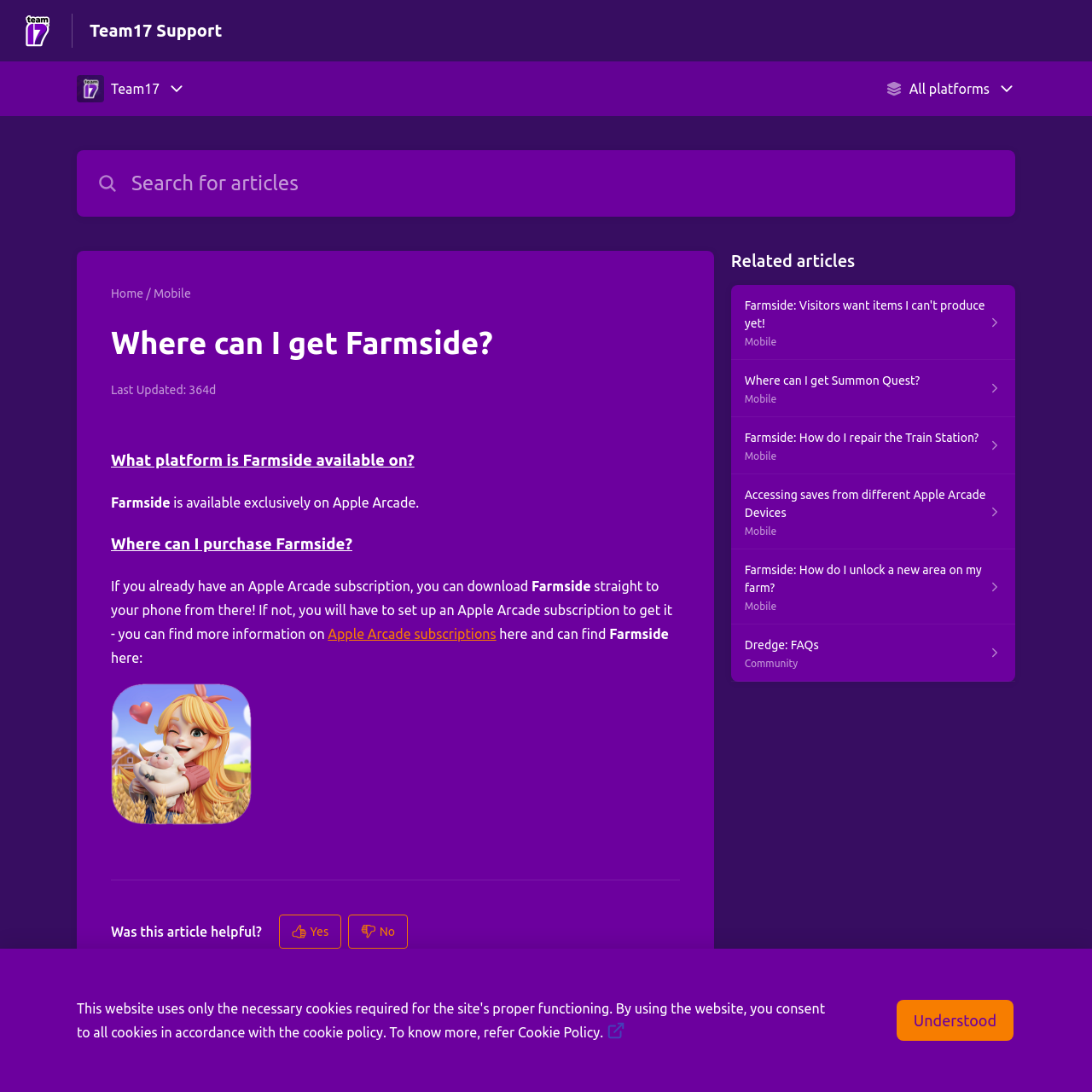Please identify the bounding box coordinates of the area that needs to be clicked to follow this instruction: "Click on the 'Apple Arcade subscriptions' link".

[0.3, 0.57, 0.454, 0.592]